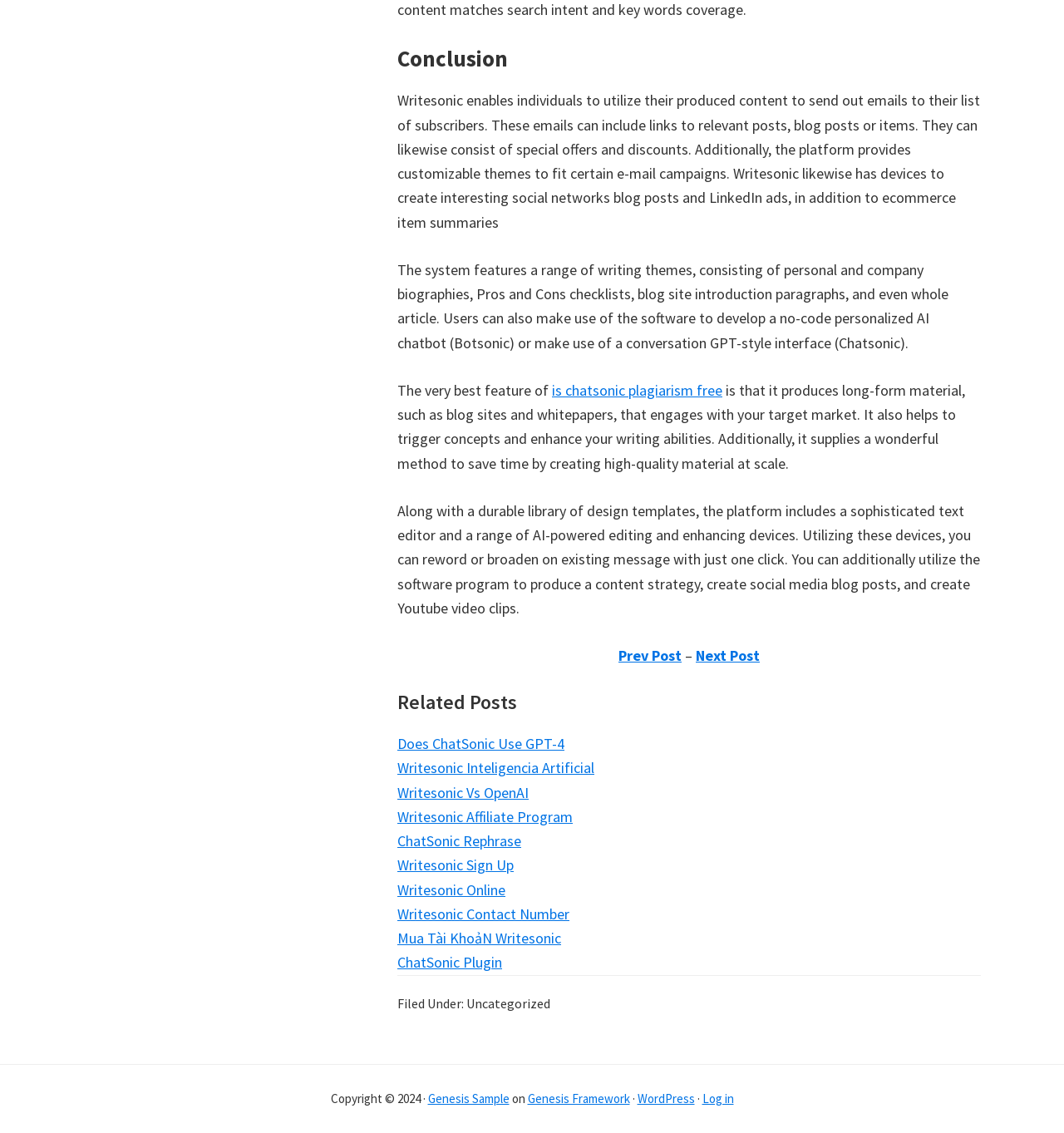Please mark the clickable region by giving the bounding box coordinates needed to complete this instruction: "Visit 'Writesonic Sign Up'".

[0.373, 0.755, 0.483, 0.772]